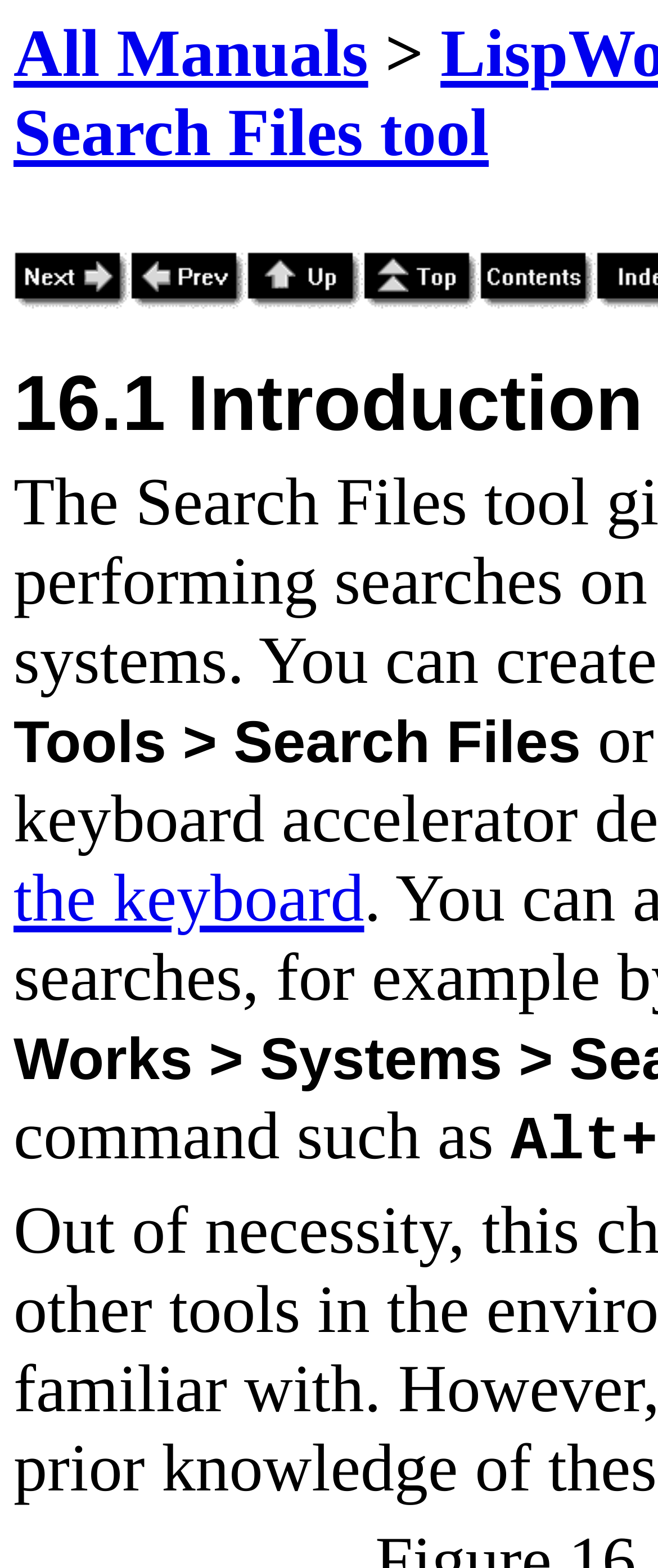Offer a meticulous caption that includes all visible features of the webpage.

The webpage is titled "16.1 Introduction" and has a navigation menu at the top. The menu consists of five links: "All Manuals", "Next", "Prev", "Up", and "Top", each accompanied by an icon. The links are arranged horizontally, with "All Manuals" on the left and "Top" on the right. 

Below the navigation menu, there is a text "Tools > Search Files" which is likely a breadcrumb trail indicating the current location within the website.